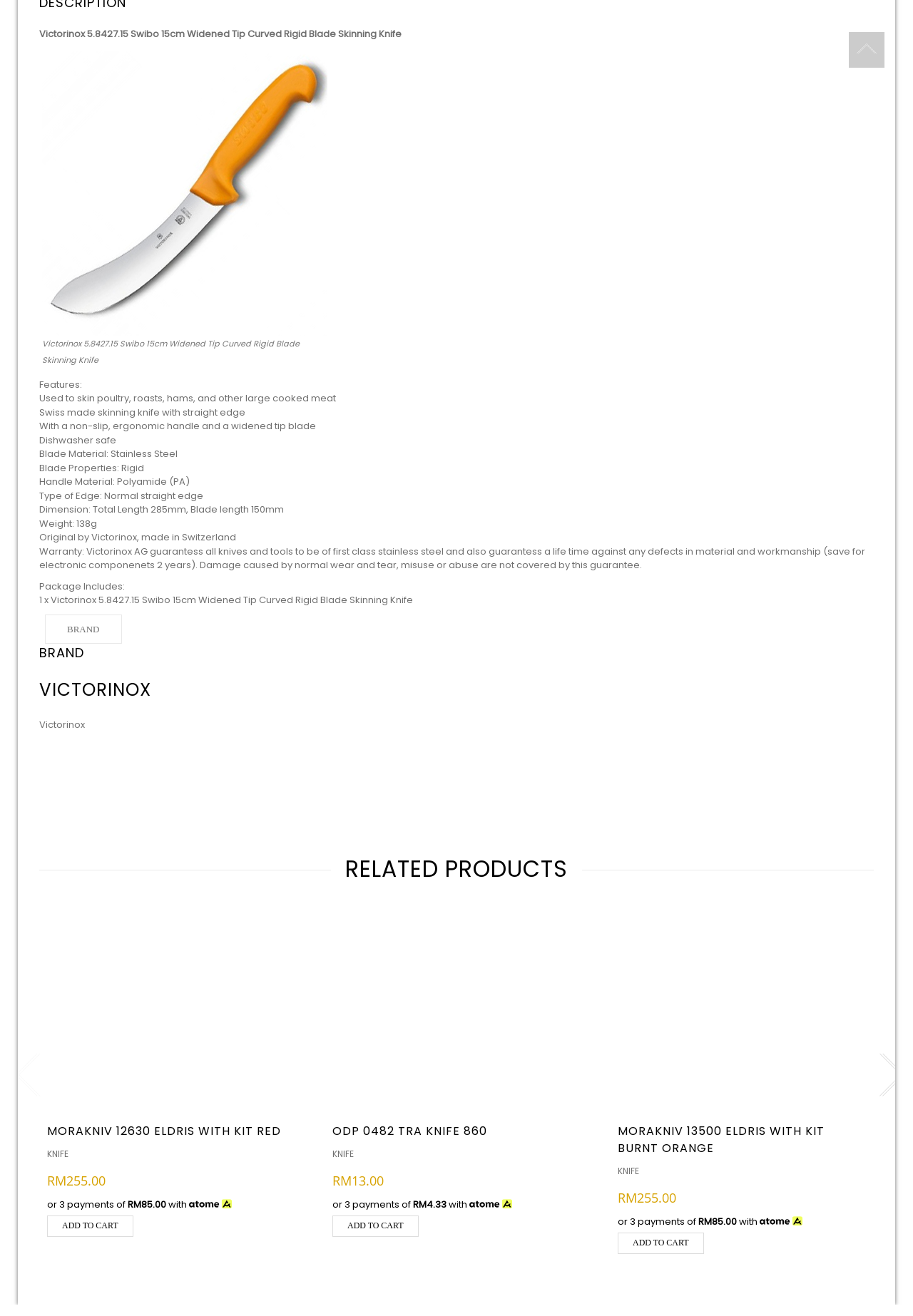Locate the bounding box coordinates of the UI element described by: "Brand". The bounding box coordinates should consist of four float numbers between 0 and 1, i.e., [left, top, right, bottom].

[0.049, 0.504, 0.133, 0.526]